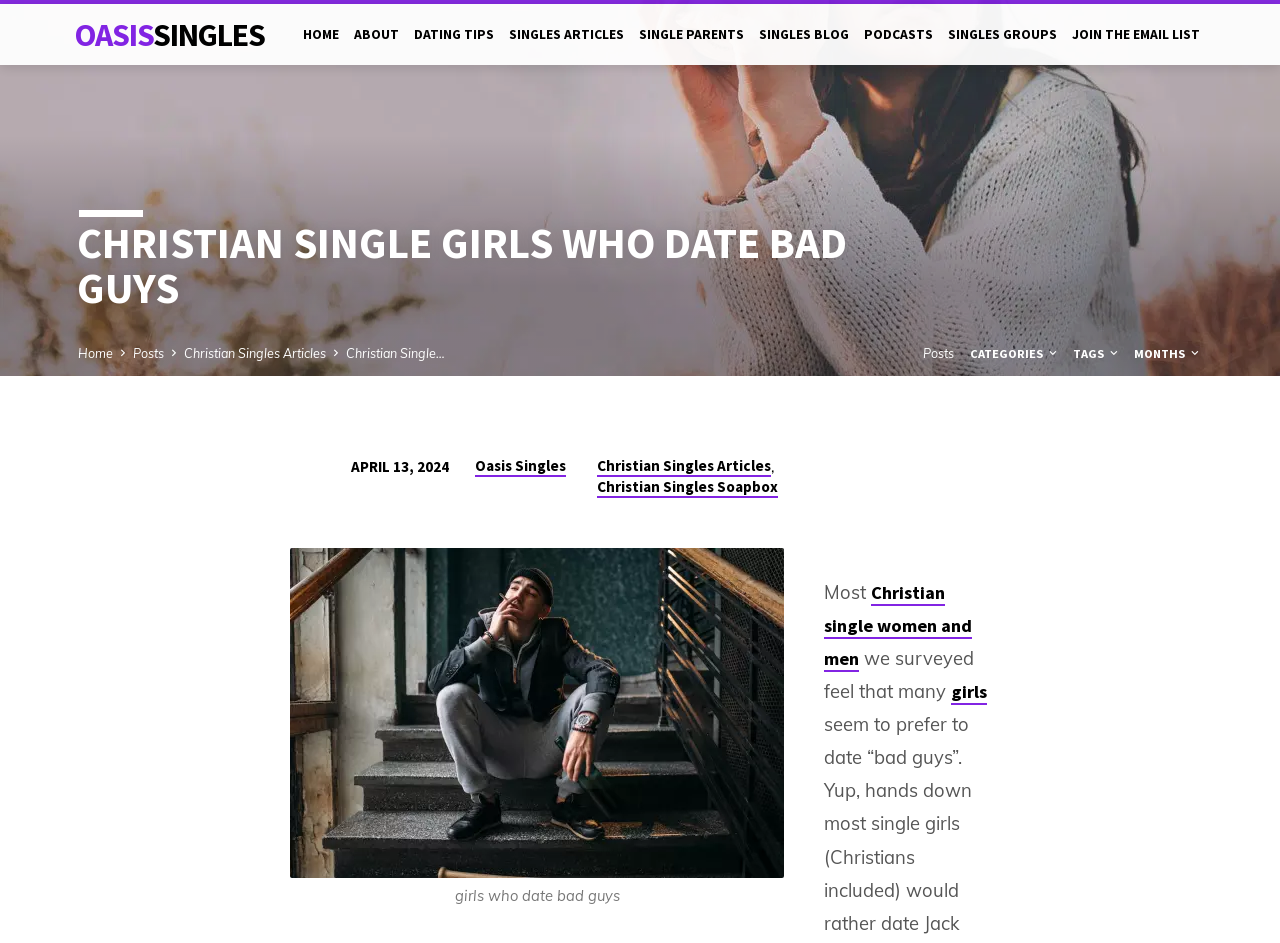Find the bounding box coordinates of the clickable area that will achieve the following instruction: "Read the article 'CHRISTIAN SINGLE GIRLS WHO DATE BAD GUYS'".

[0.06, 0.228, 0.662, 0.334]